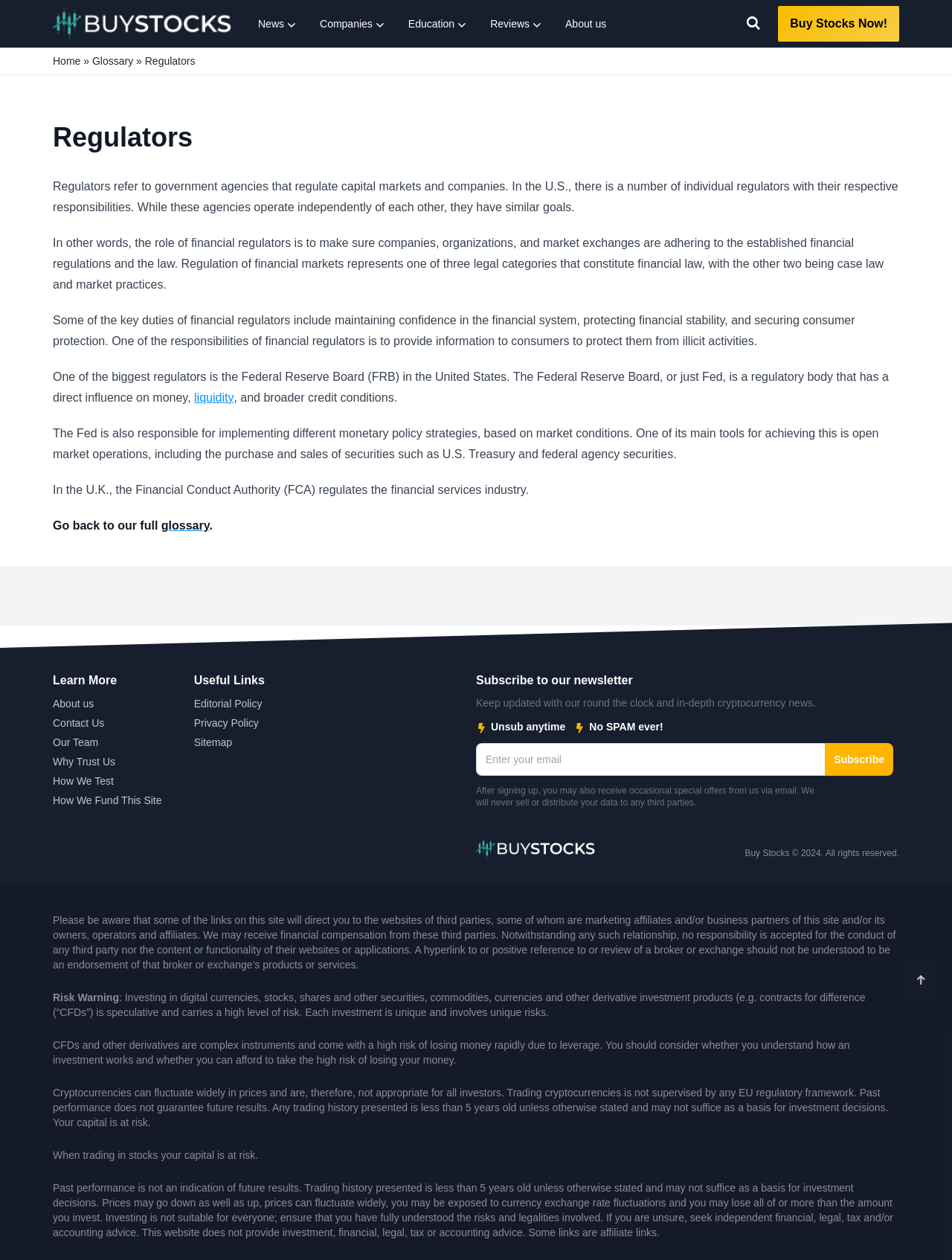Identify the bounding box coordinates of the part that should be clicked to carry out this instruction: "Learn more about regulators".

[0.055, 0.097, 0.945, 0.121]